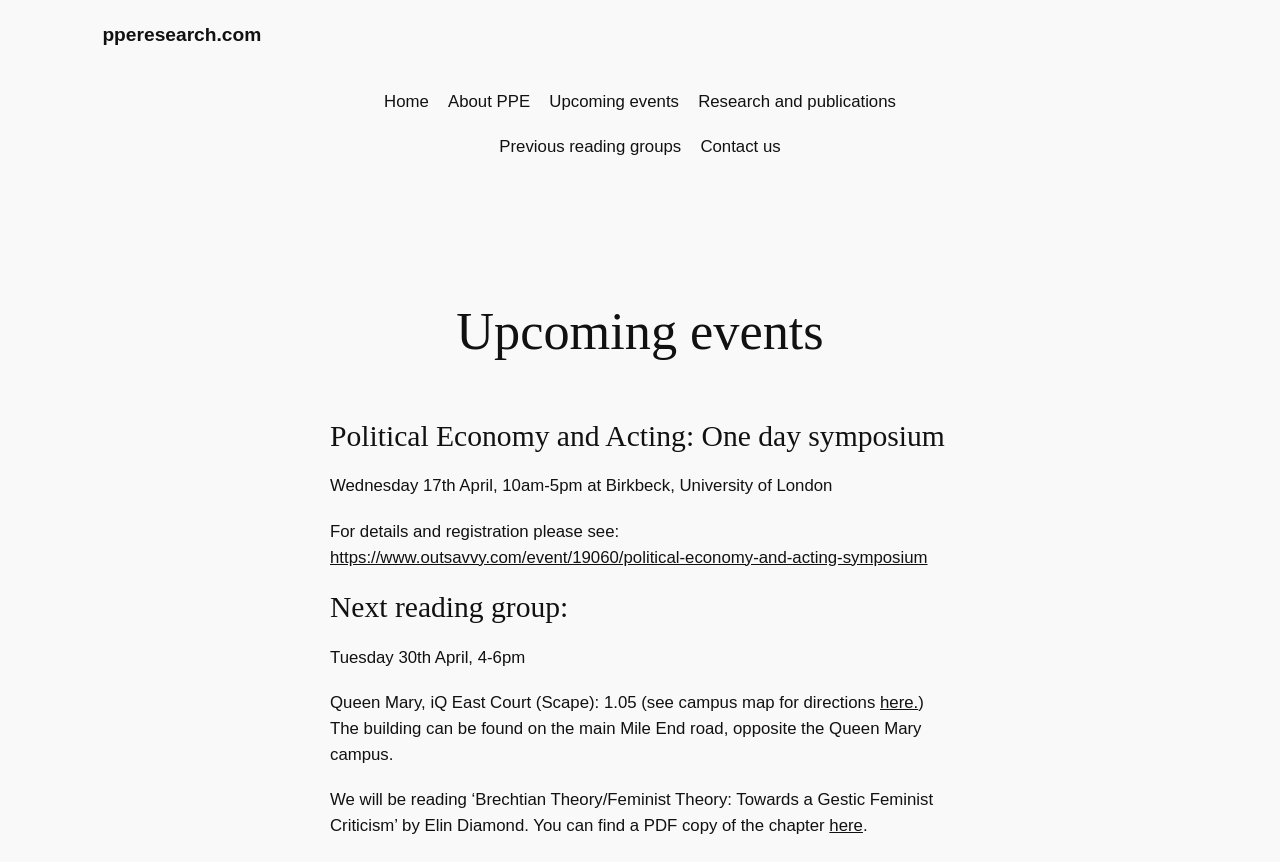What is the registration link for the Political Economy and Acting symposium?
Give a detailed response to the question by analyzing the screenshot.

I found the answer by looking at the link element that says 'https://www.outsavvy.com/event/19060/political-economy-and-acting-symposium' which is located below the heading 'Political Economy and Acting: One day symposium'.